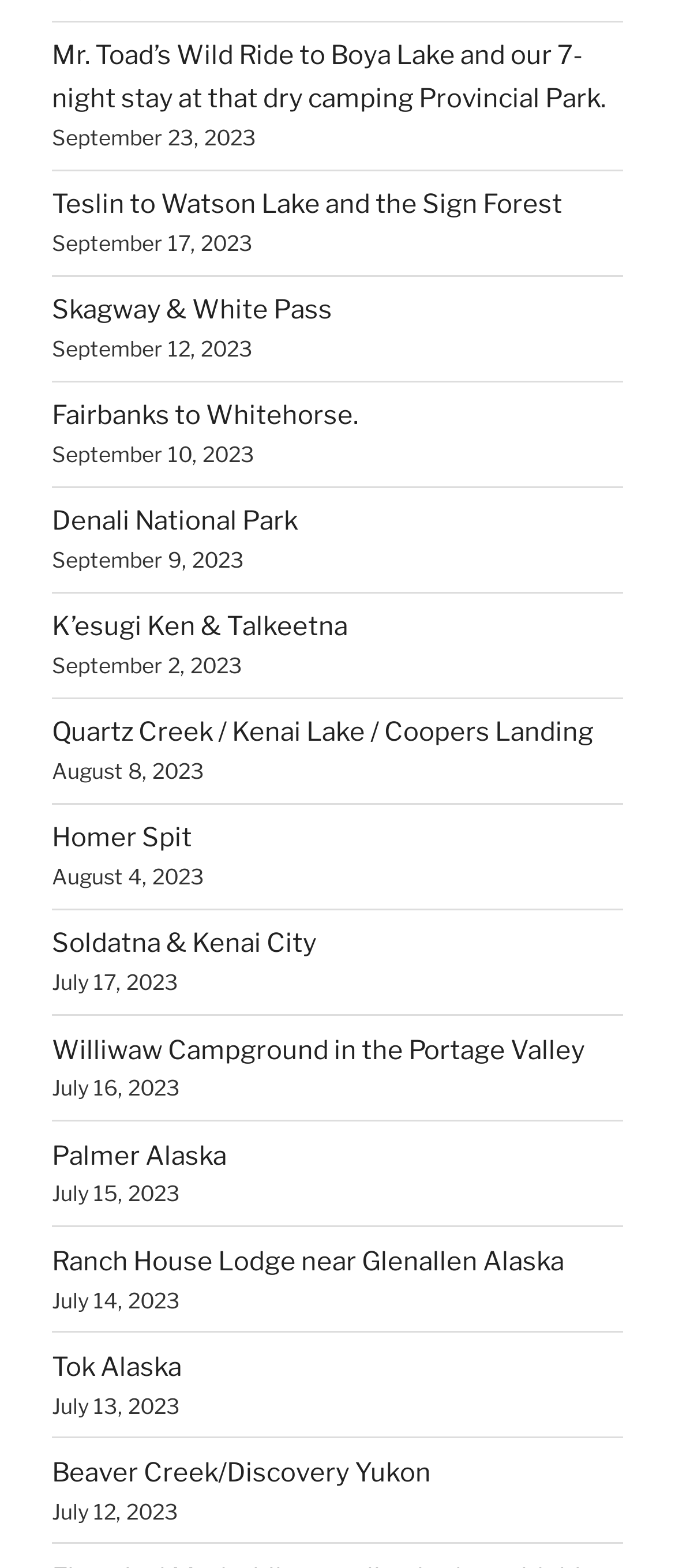Please identify the bounding box coordinates of the element's region that should be clicked to execute the following instruction: "Learn about Denali National Park". The bounding box coordinates must be four float numbers between 0 and 1, i.e., [left, top, right, bottom].

[0.077, 0.323, 0.441, 0.342]